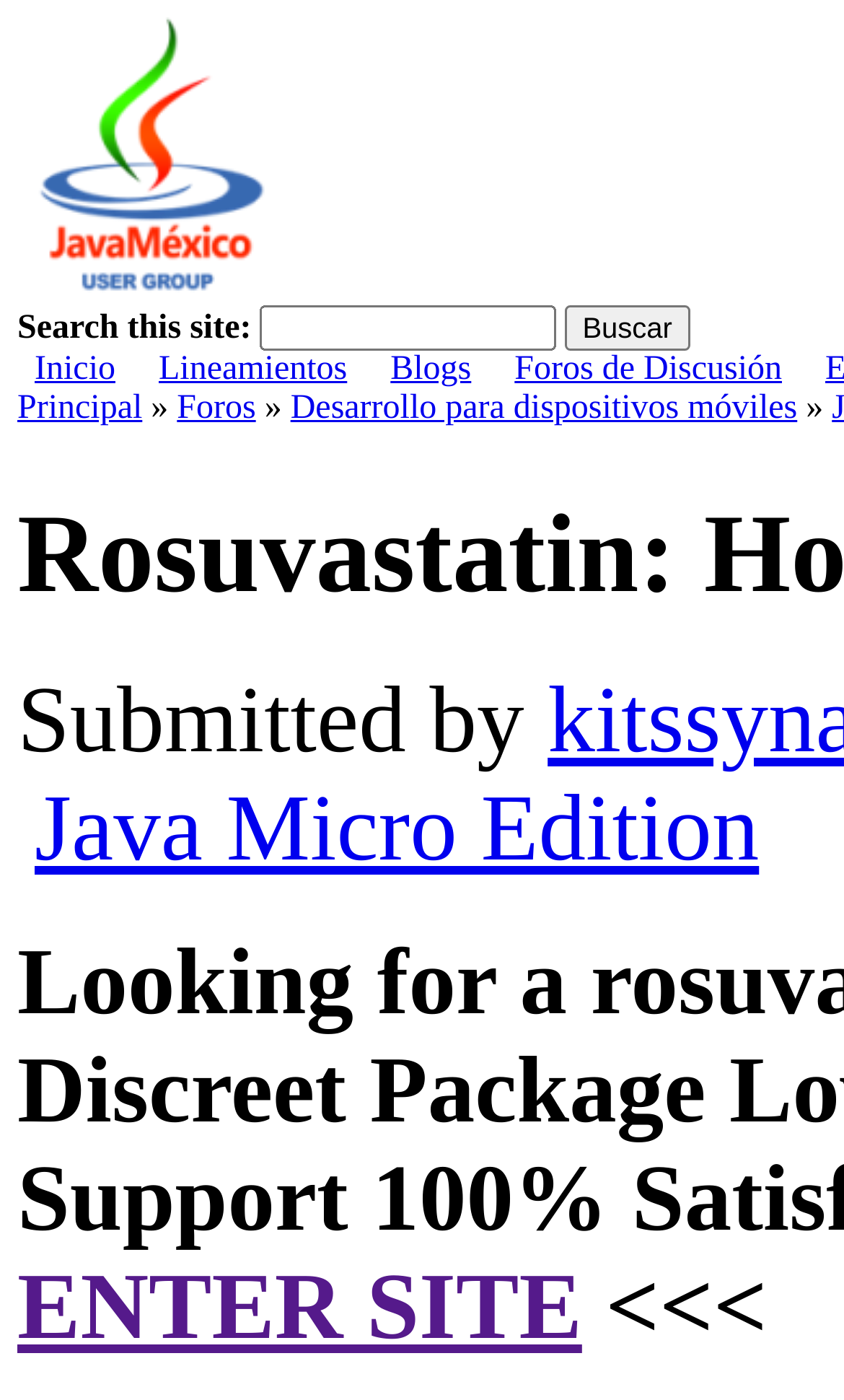Kindly determine the bounding box coordinates for the clickable area to achieve the given instruction: "Search for something on the site".

[0.308, 0.218, 0.659, 0.251]